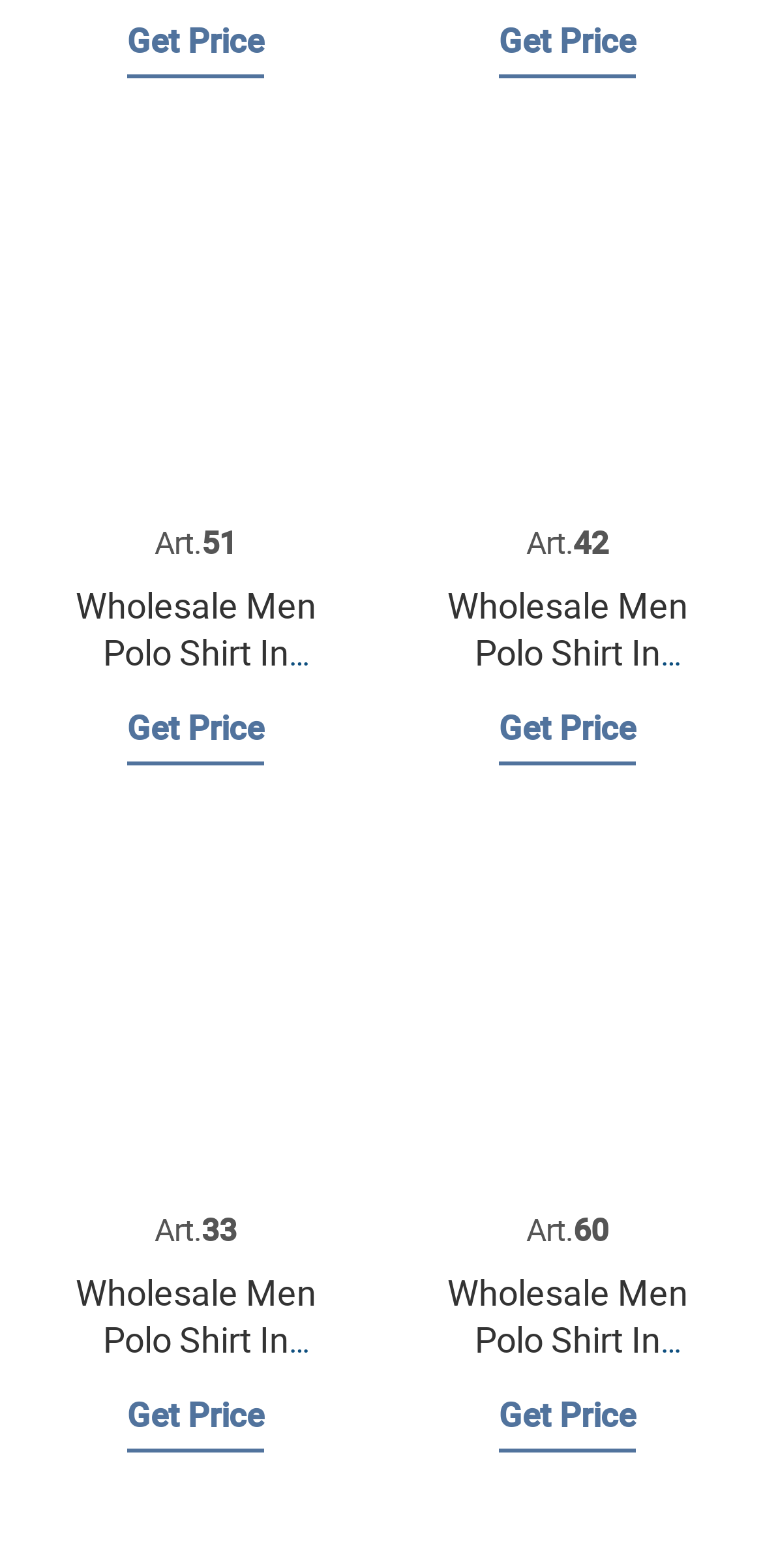Please examine the image and provide a detailed answer to the question: How many 'Get Price' buttons are there on this page?

I counted the number of 'Get Price' buttons on the webpage, each associated with a product. There are four 'Get Price' buttons in total, one for each product.